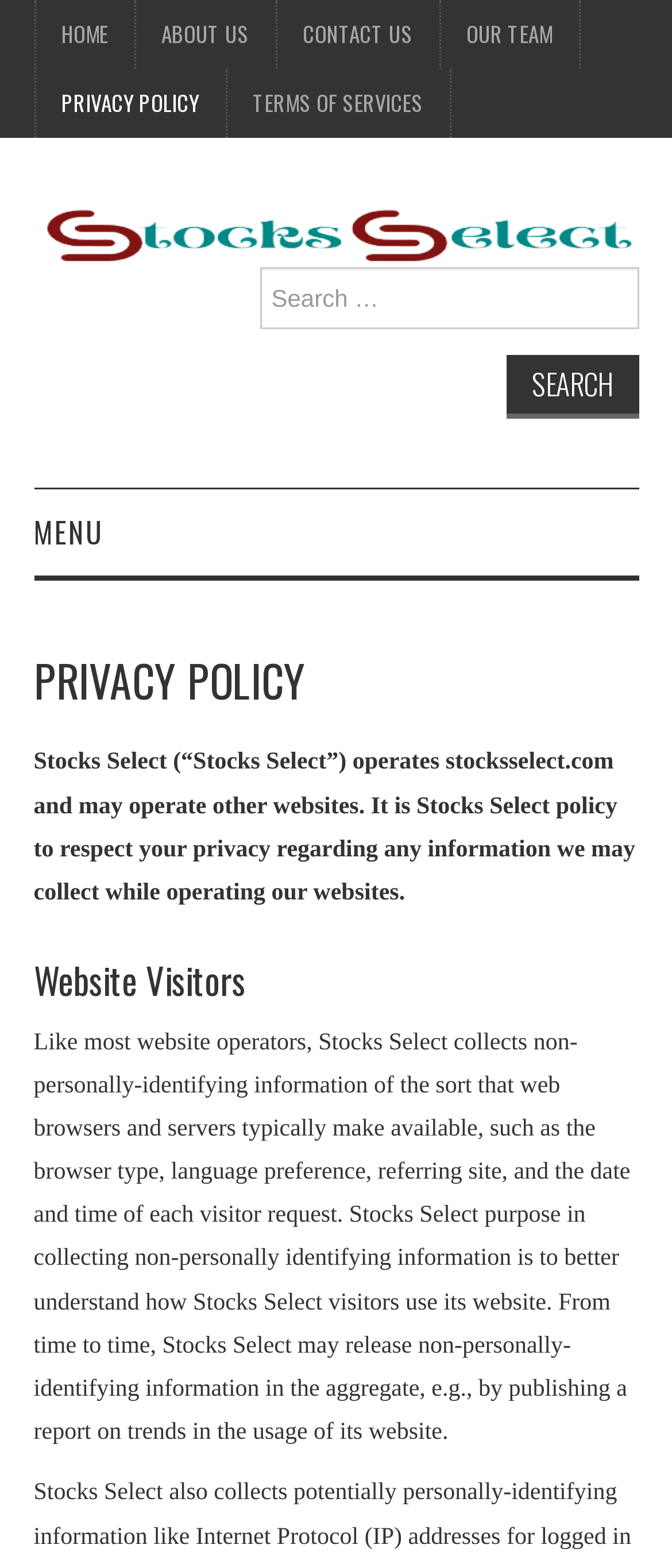Identify the bounding box coordinates of the clickable region required to complete the instruction: "go to home page". The coordinates should be given as four float numbers within the range of 0 and 1, i.e., [left, top, right, bottom].

[0.053, 0.0, 0.199, 0.044]